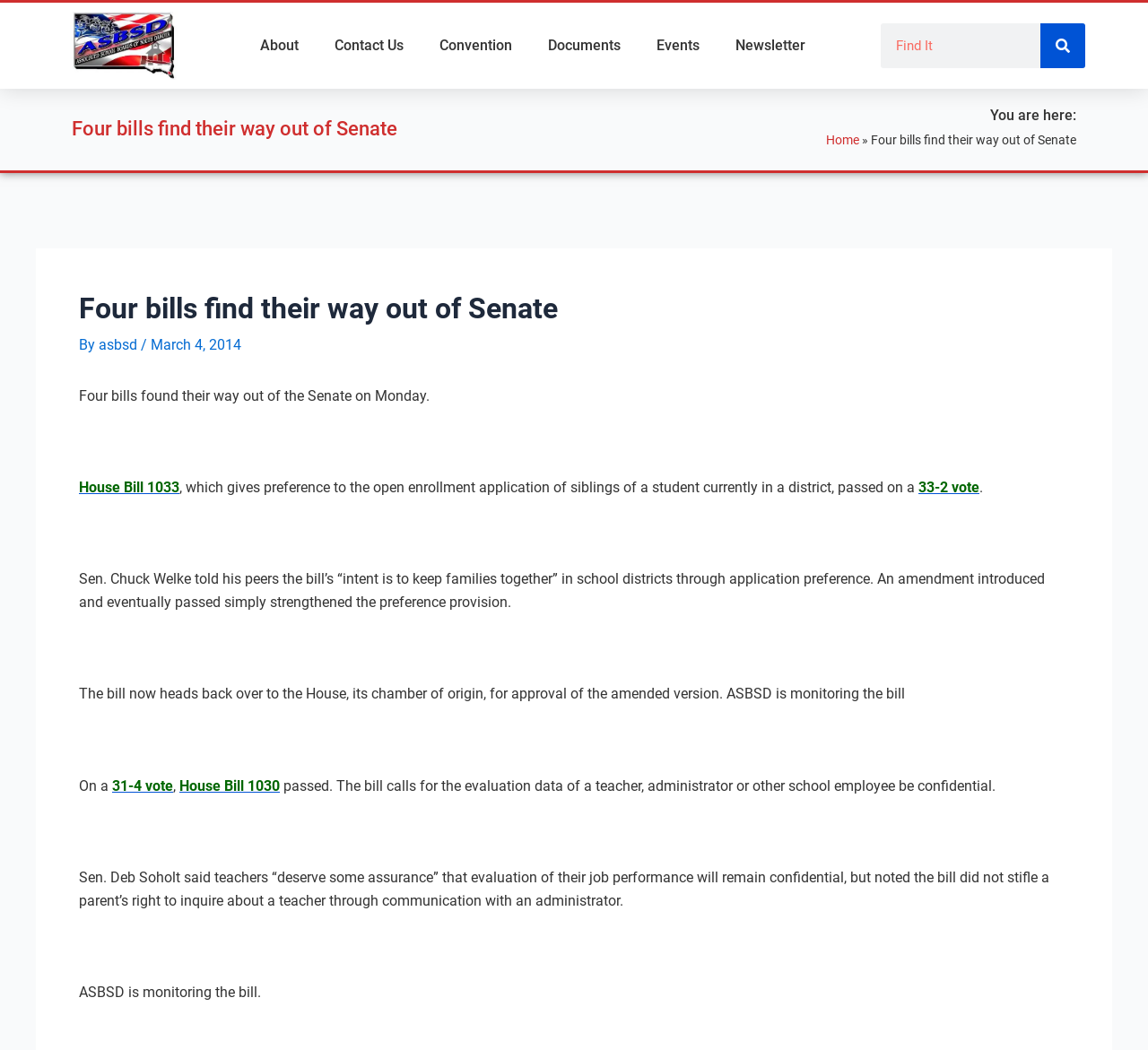Identify the bounding box coordinates for the region of the element that should be clicked to carry out the instruction: "Read the article about Four bills find their way out of Senate". The bounding box coordinates should be four float numbers between 0 and 1, i.e., [left, top, right, bottom].

[0.069, 0.278, 0.931, 0.339]